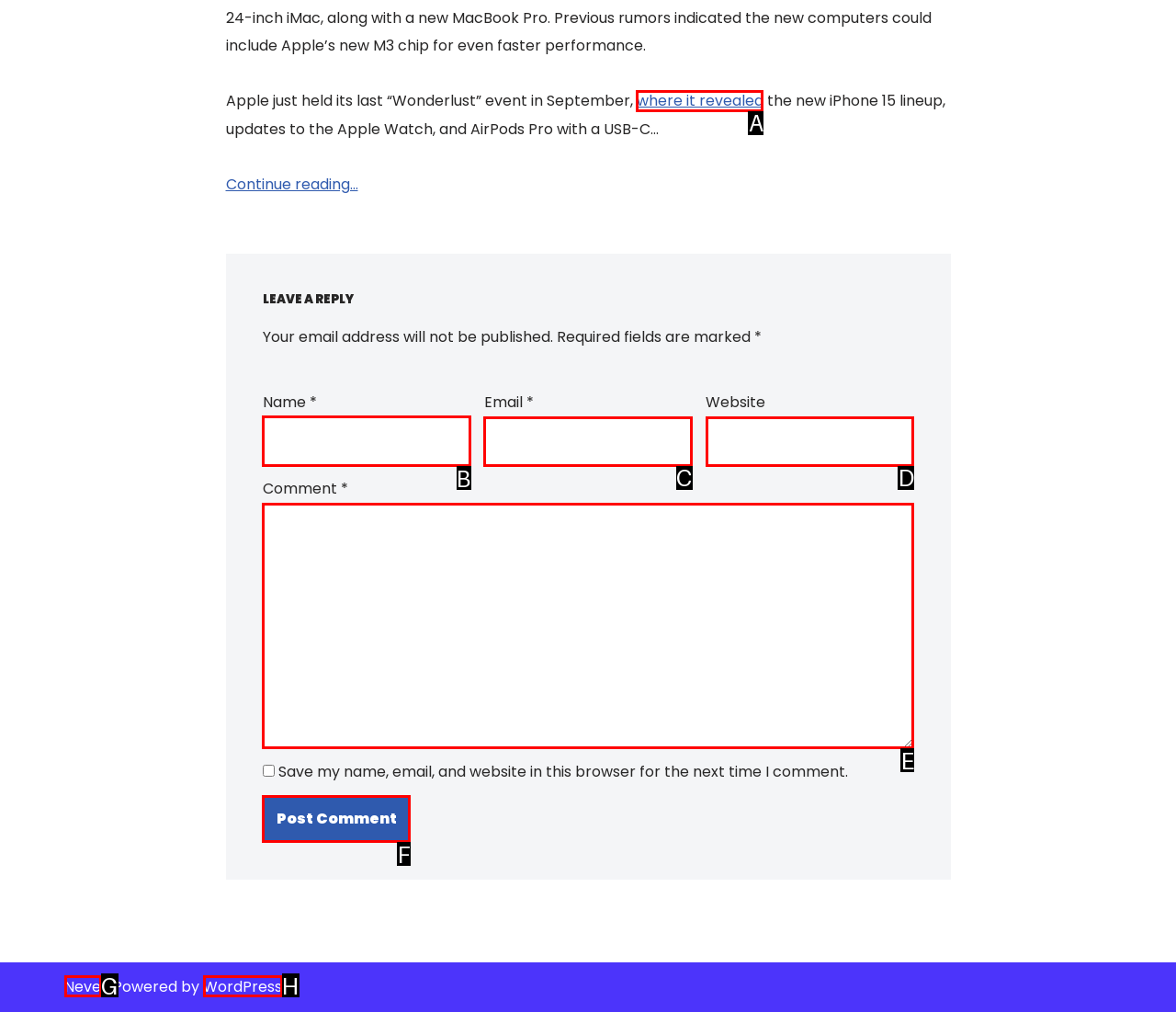Which lettered option should be clicked to perform the following task: Enter your name
Respond with the letter of the appropriate option.

B